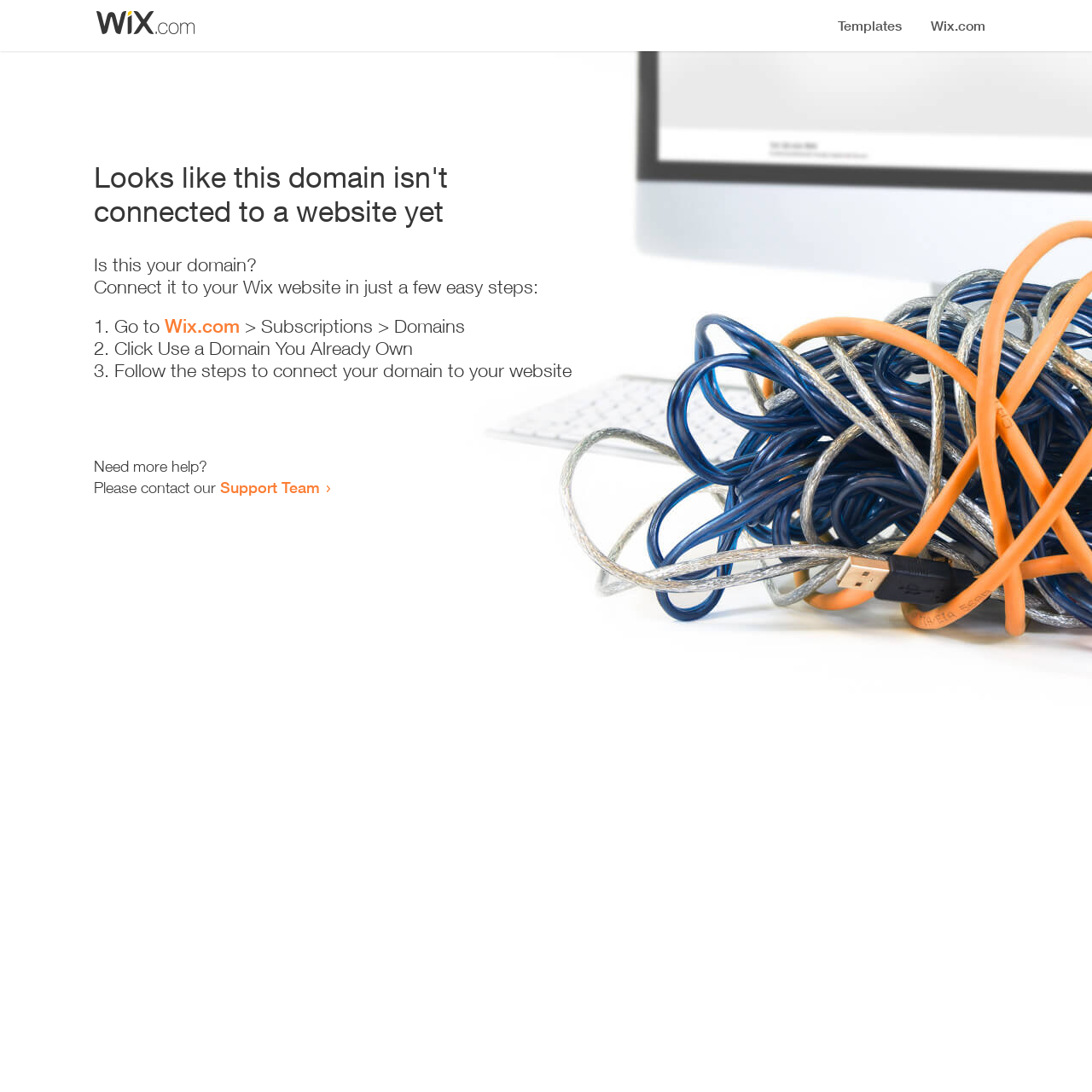What is the current status of the domain?
Provide a detailed answer to the question, using the image to inform your response.

The webpage displays a heading that says 'Looks like this domain isn't connected to a website yet', indicating that the domain is not currently connected to a website.